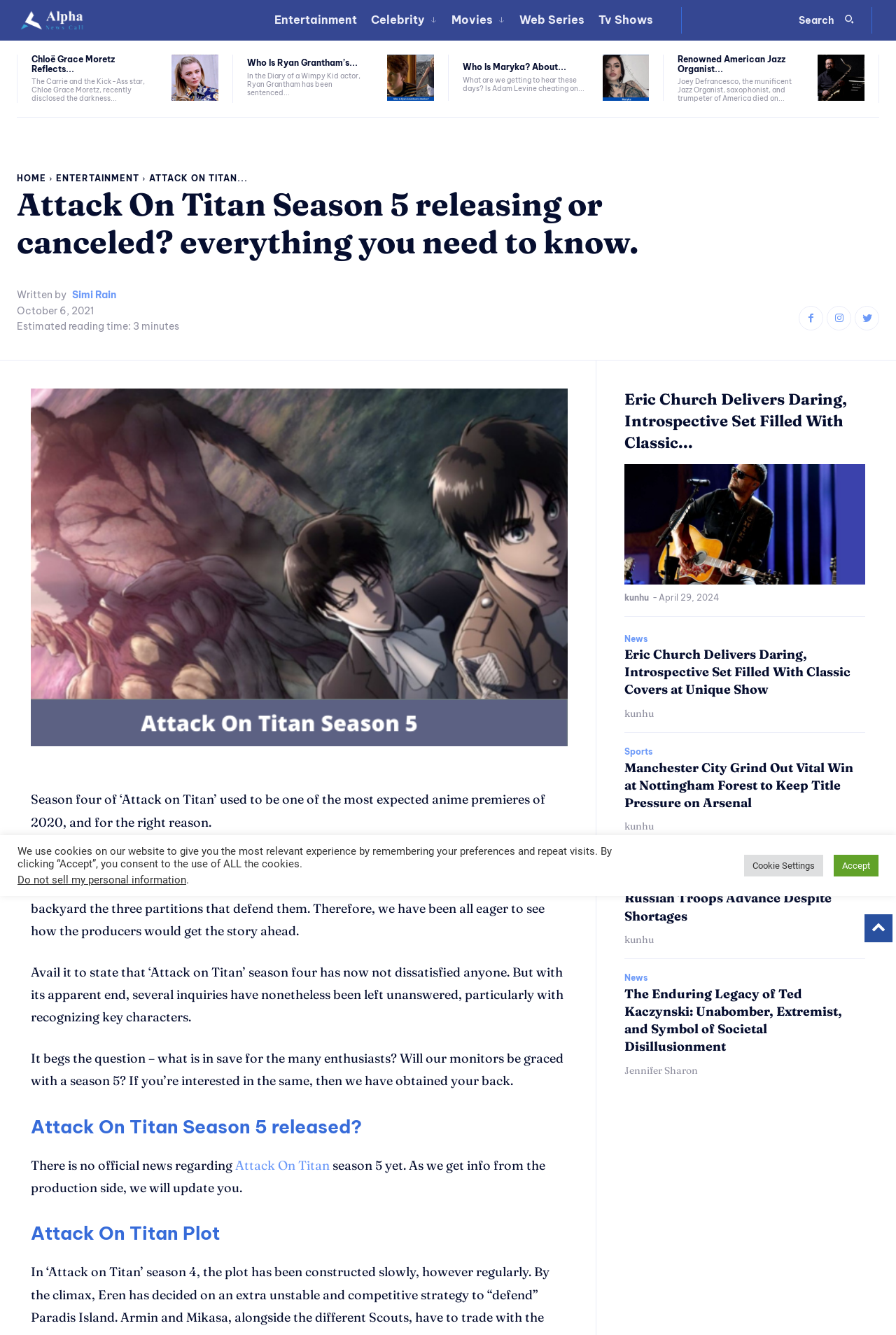What is the date of the article?
Please provide a comprehensive answer based on the details in the screenshot.

I found the date of the article by looking at the section below the main heading, which says 'October 6, 2021'. This indicates that the article was published on October 6, 2021.